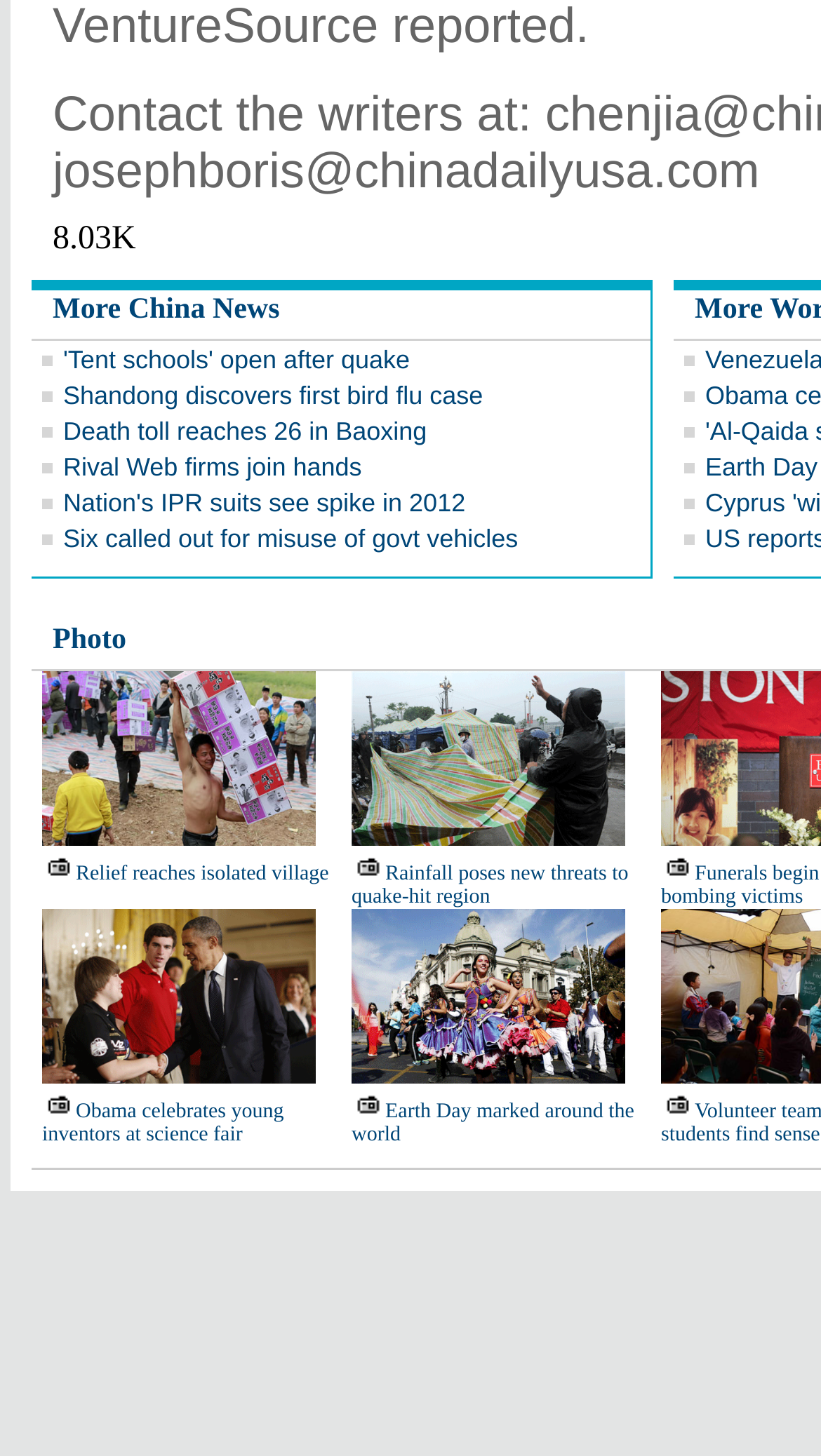Identify the bounding box coordinates of the section that should be clicked to achieve the task described: "Click on 'More China News'".

[0.064, 0.202, 0.341, 0.224]